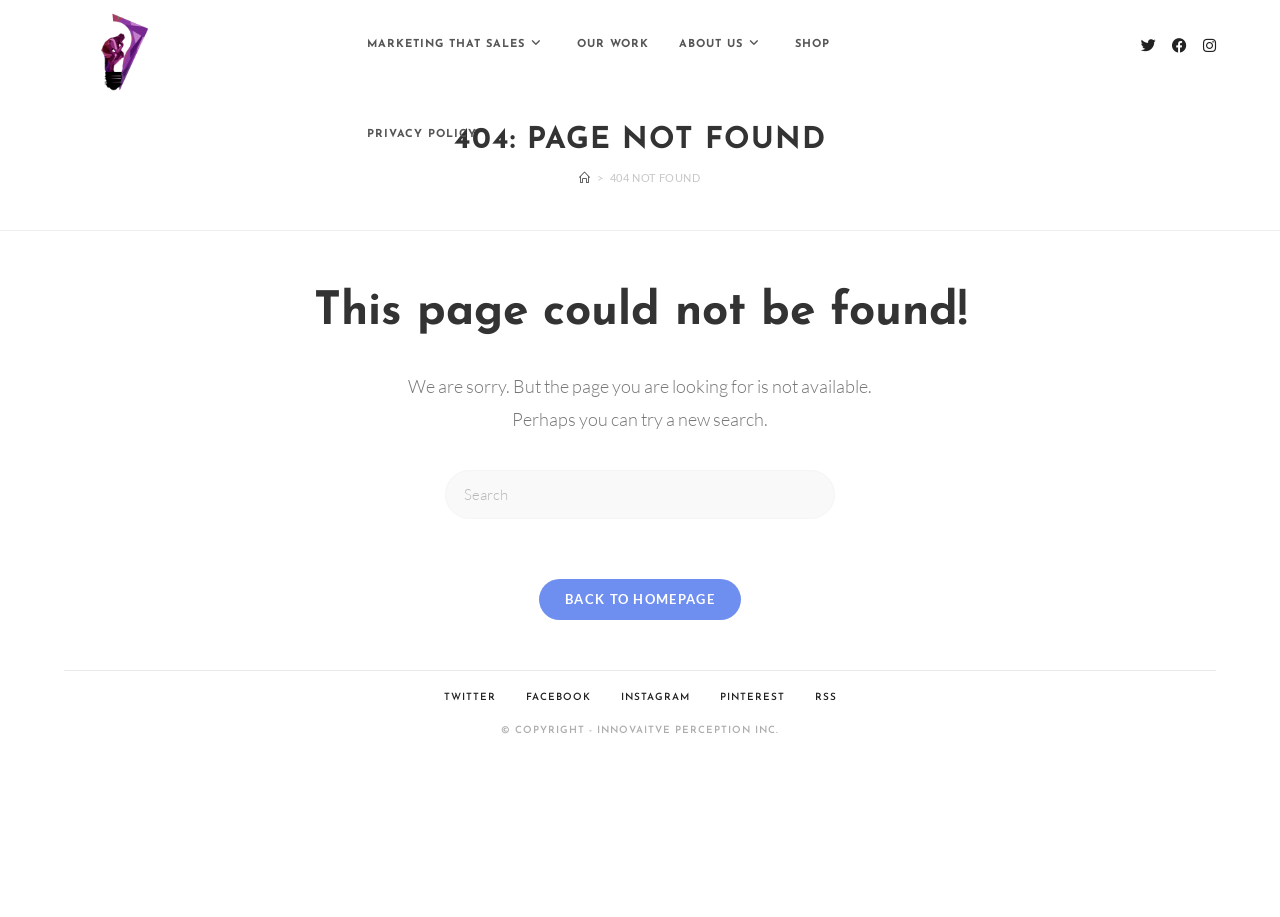By analyzing the image, answer the following question with a detailed response: What is the error message displayed on the webpage?

I determined the answer by looking at the heading element with the text '404: PAGE NOT FOUND' which is displayed prominently on the webpage.